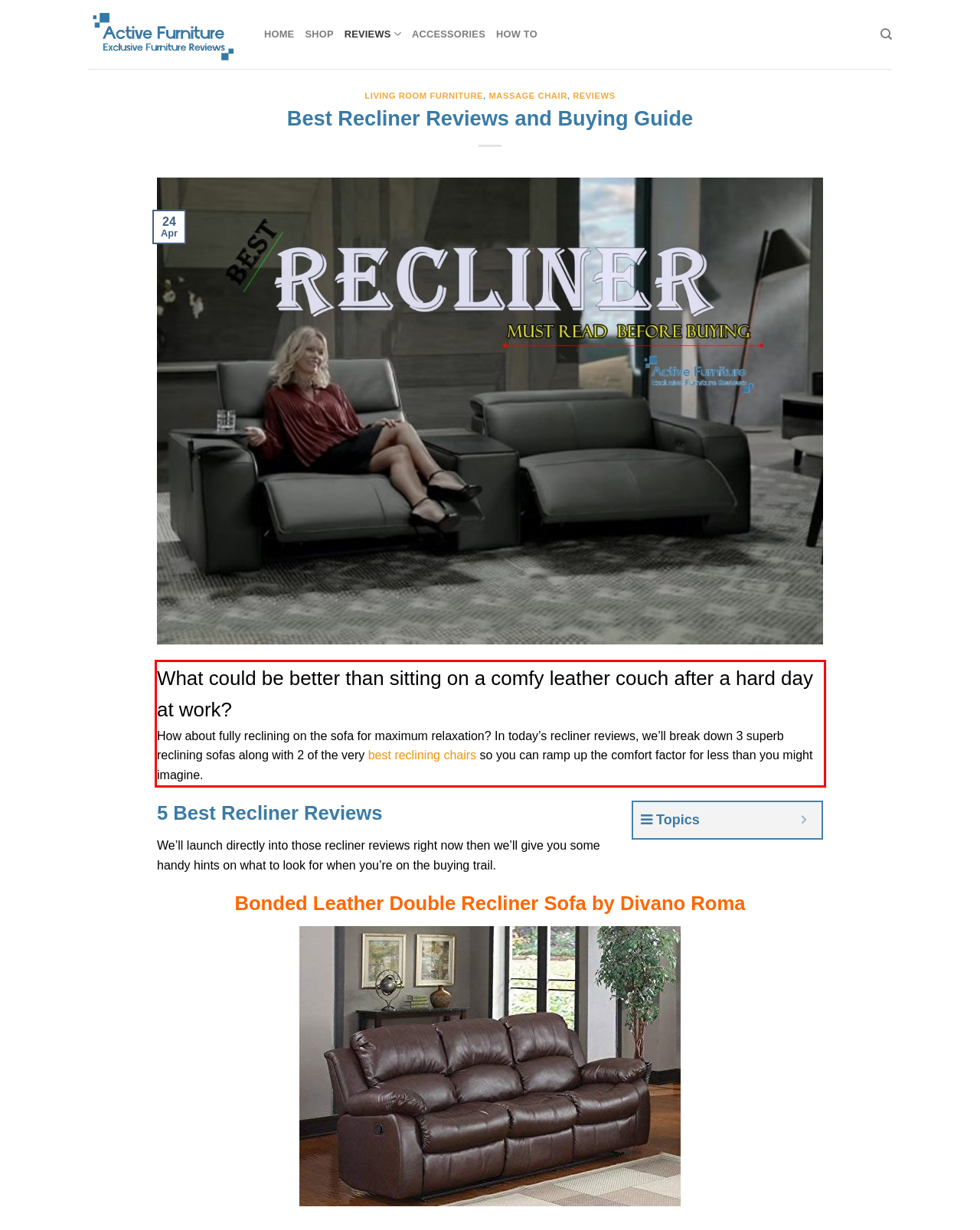Given a webpage screenshot, locate the red bounding box and extract the text content found inside it.

What could be better than sitting on a comfy leather couch after a hard day at work? How about fully reclining on the sofa for maximum relaxation? In today’s recliner reviews, we’ll break down 3 superb reclining sofas along with 2 of the very best reclining chairs so you can ramp up the comfort factor for less than you might imagine.